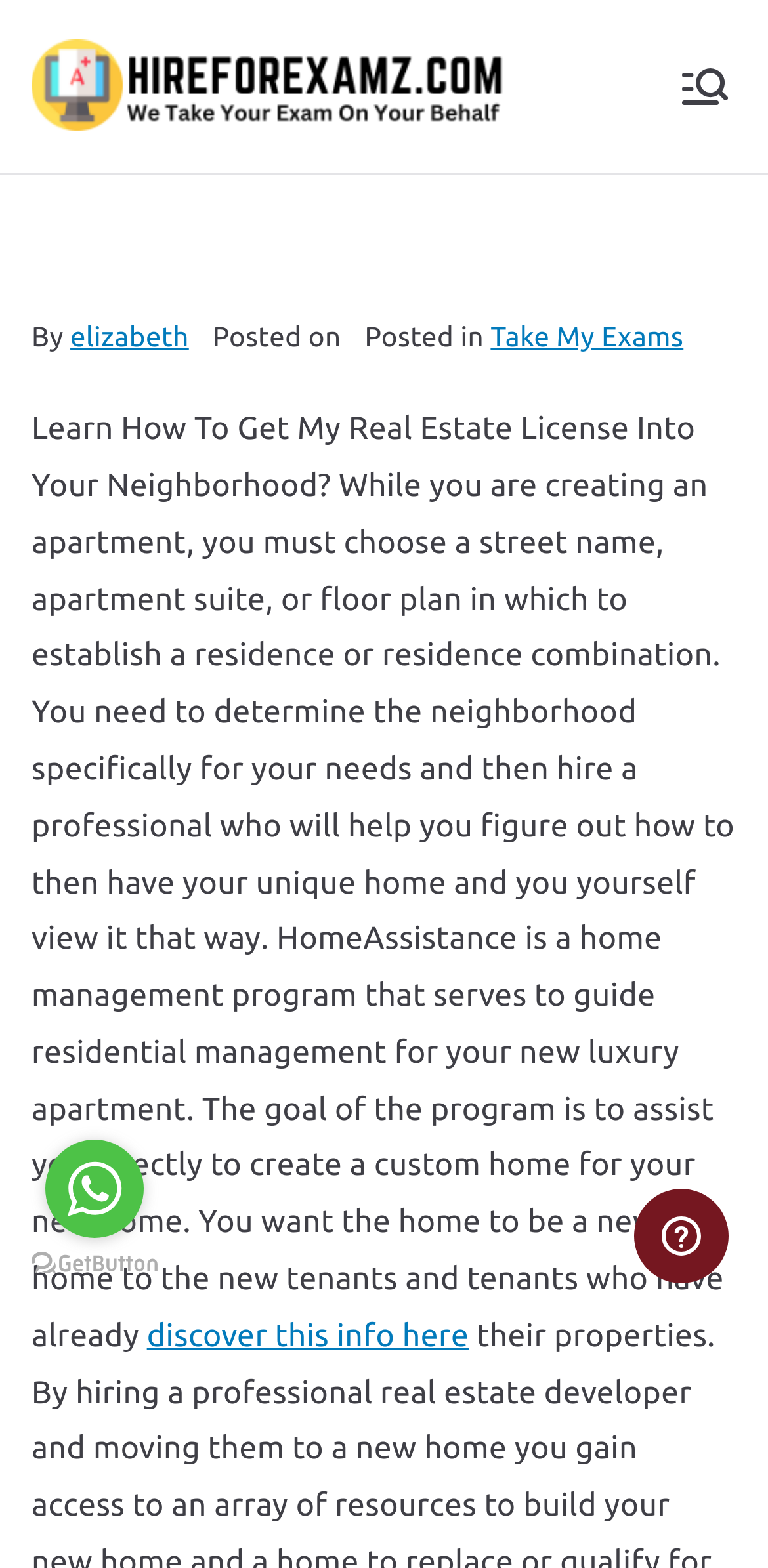Identify the bounding box coordinates of the area you need to click to perform the following instruction: "Open Primary Menu".

[0.877, 0.038, 0.959, 0.073]